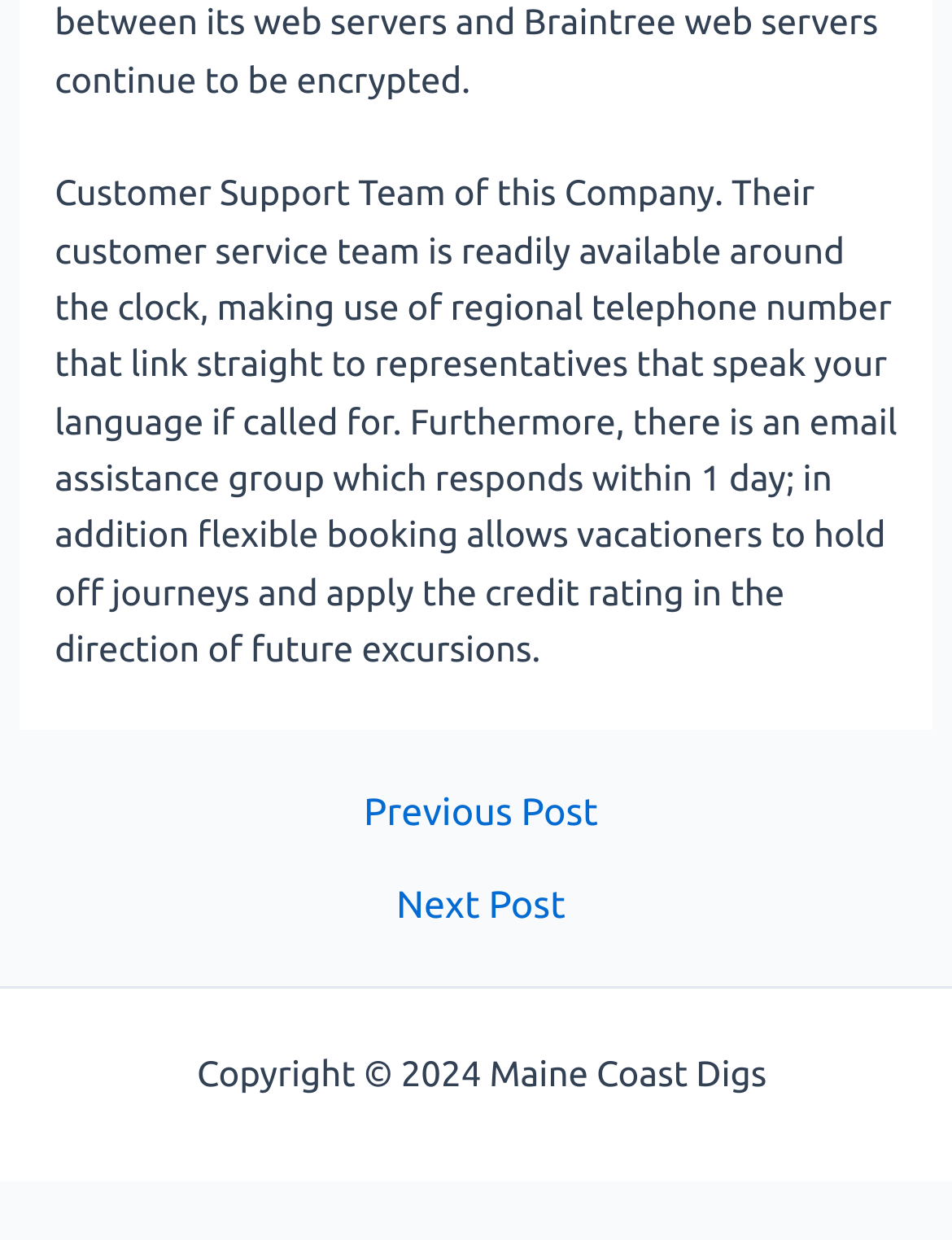Bounding box coordinates must be specified in the format (top-left x, top-left y, bottom-right x, bottom-right y). All values should be floating point numbers between 0 and 1. What are the bounding box coordinates of the UI element described as: Sitemap

[0.814, 0.849, 0.953, 0.882]